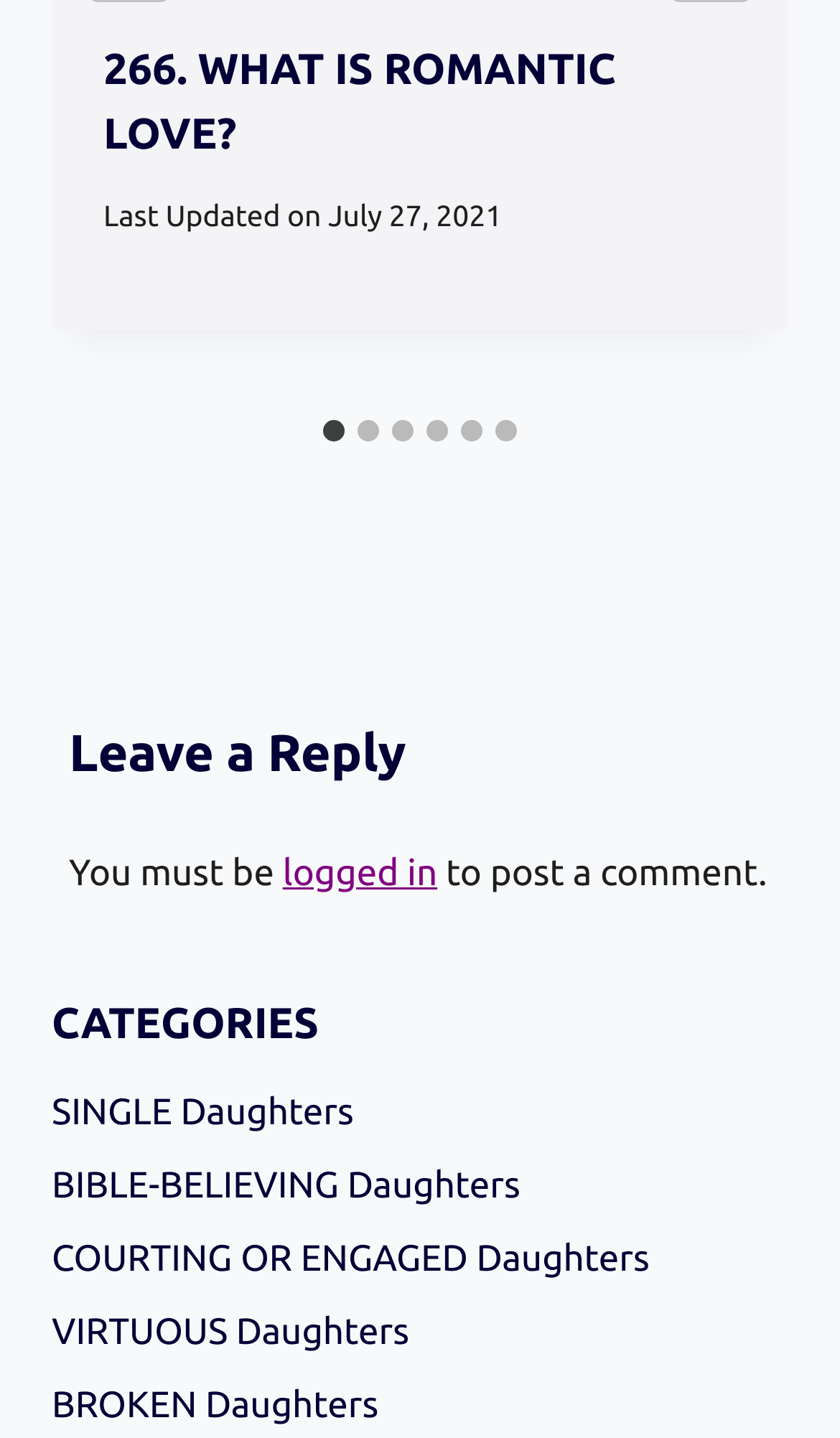What is required to post a comment?
Please use the visual content to give a single word or phrase answer.

Logged in